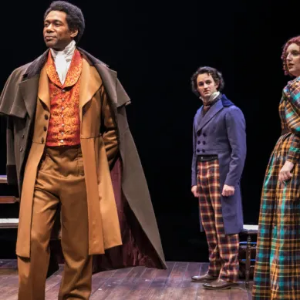Offer a comprehensive description of the image.

The image depicts a scene from the Chicago Shakespeare Theater's production of "Red Velvet." The stage features three characters prominently dressed in period costumes. The central figure, exuding charisma, wears a lavish brown coat over an orange vest and tan trousers, suggesting a commanding presence. Flanking him are two other actors: one in a blue double-breasted coat paired with plaid trousers and the other in vibrant, plaid attire, contributing to the compelling visual narrative of the play. The backdrop and atmospheric lighting enhance the theatrical environment, setting the stage for a dramatic performance centered on Ira Aldridge, a pioneering African-American actor. This production explores themes of race, identity, and the historical significance of Aldridge's contributions to the arts.